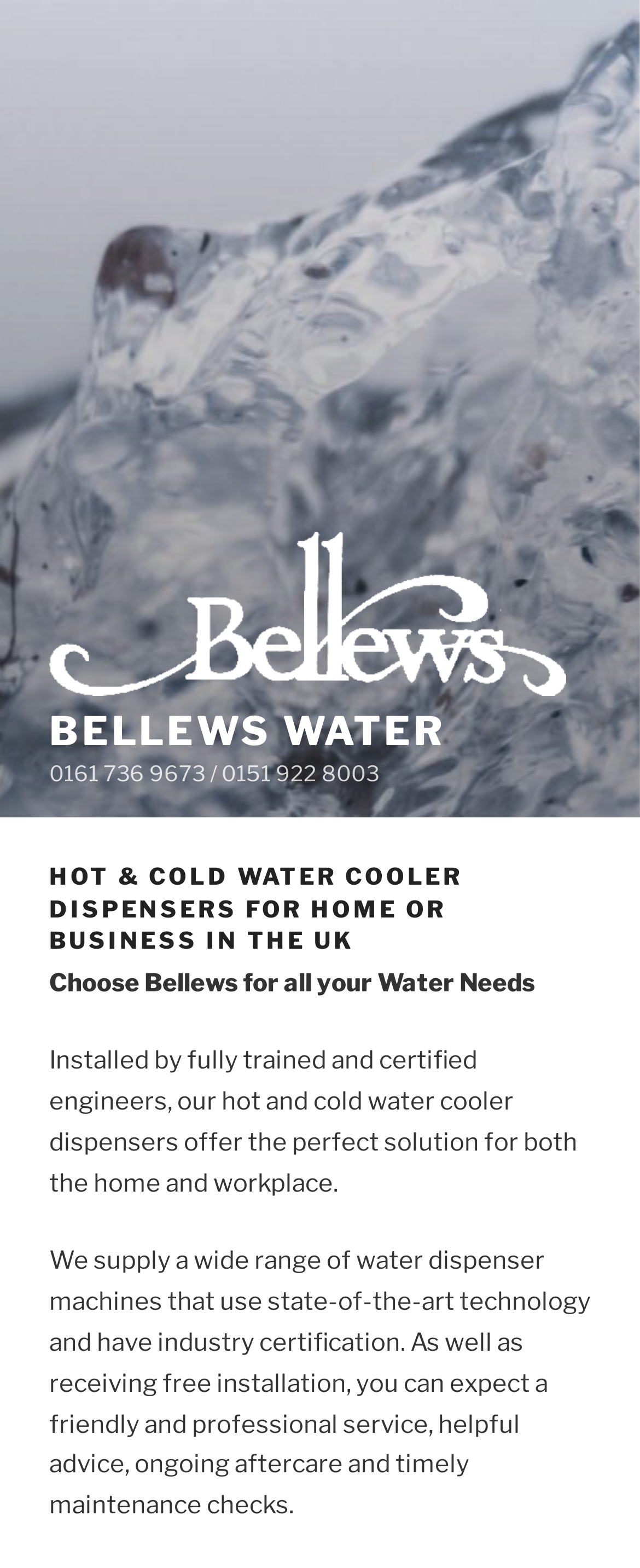Determine the bounding box coordinates of the UI element described by: "parent_node: BELLEWS WATER".

[0.077, 0.34, 0.923, 0.452]